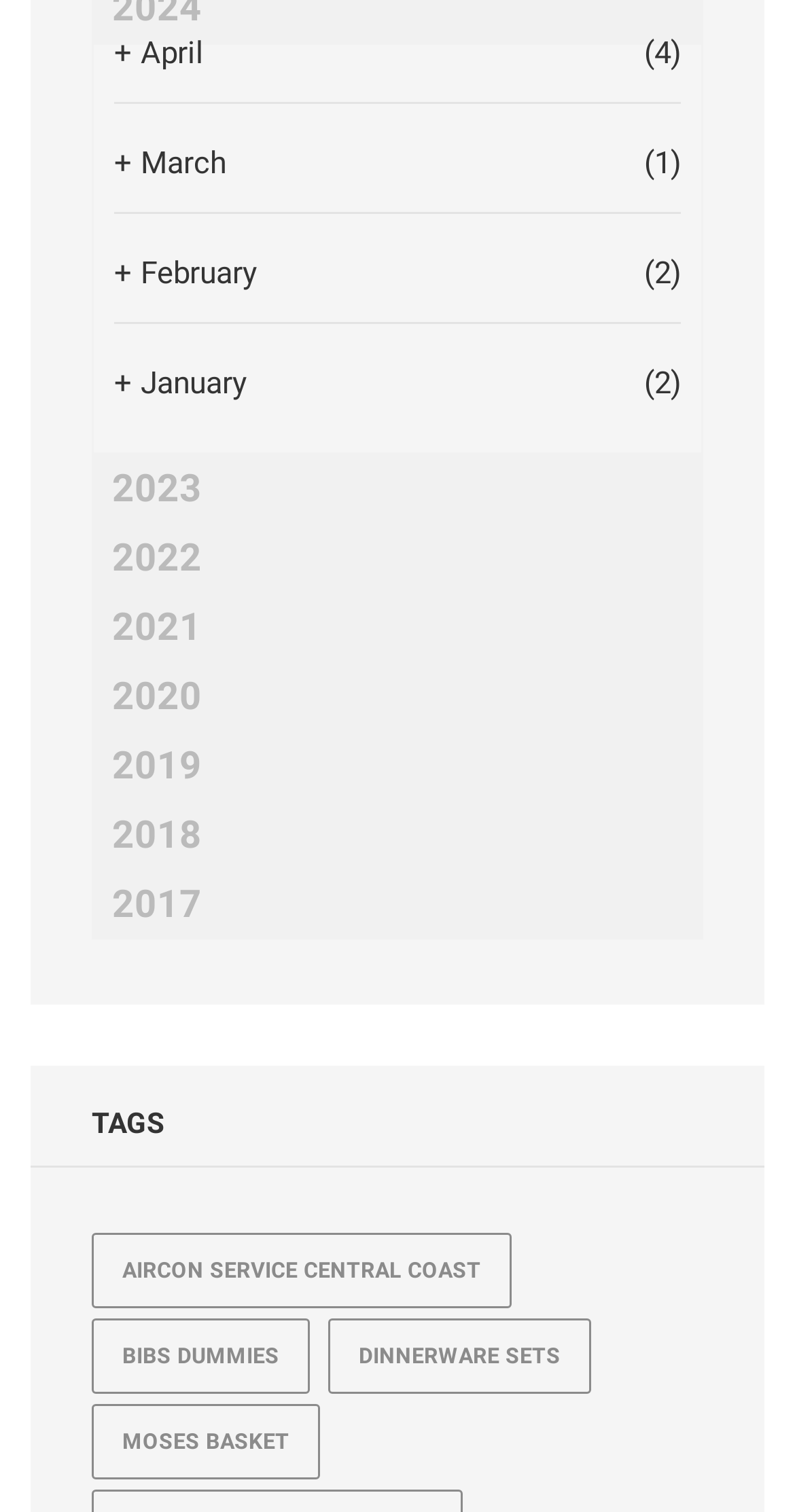What is the first tag listed?
Please provide an in-depth and detailed response to the question.

I looked at the links under the 'TAGS' heading and found that 'aircon service Central Coast' is the first one listed.